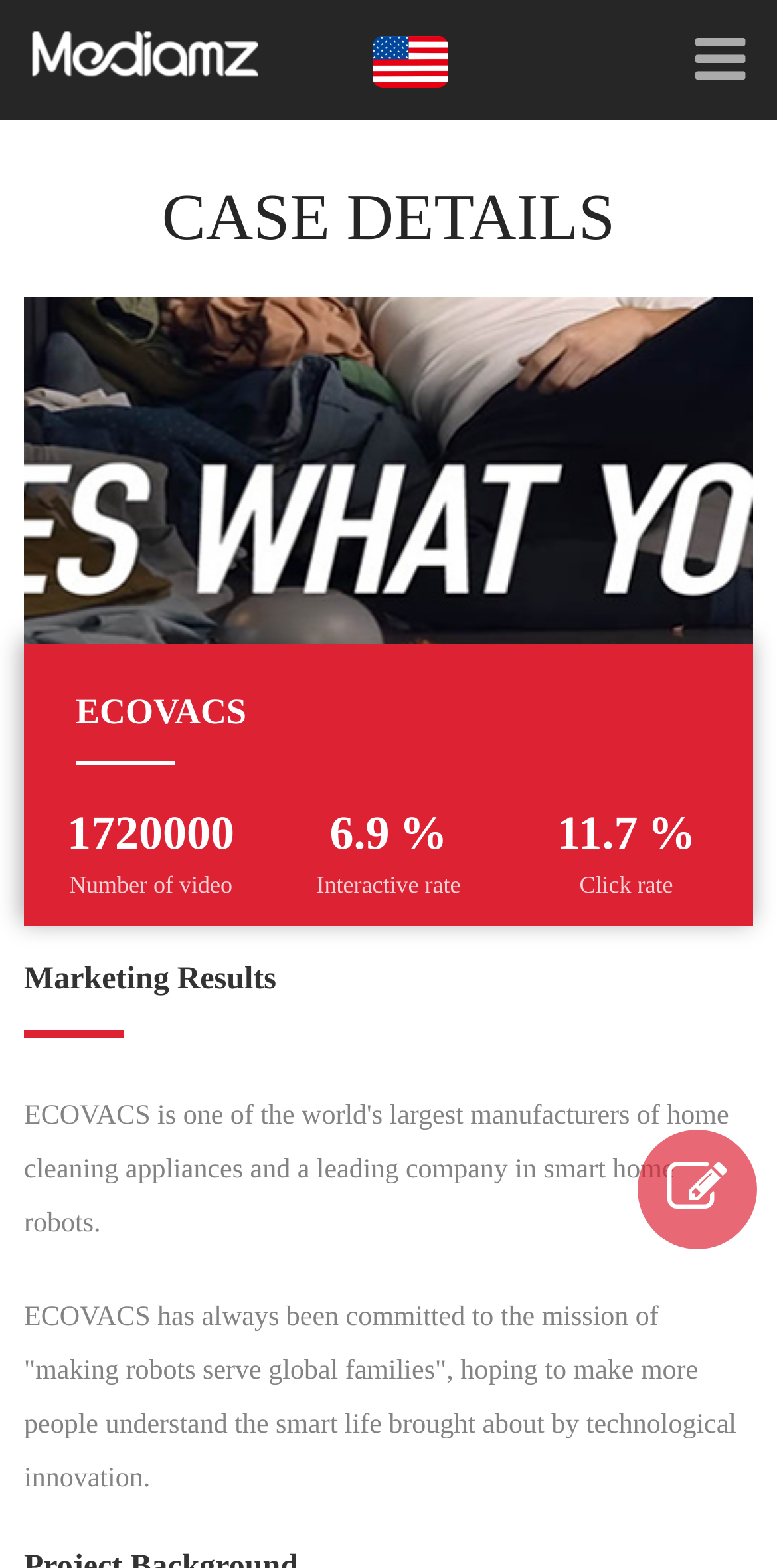What is the click rate?
Ensure your answer is thorough and detailed.

The click rate is 6.9%, which is indicated by the StaticText element with the text '6.9' and the symbol '%'.